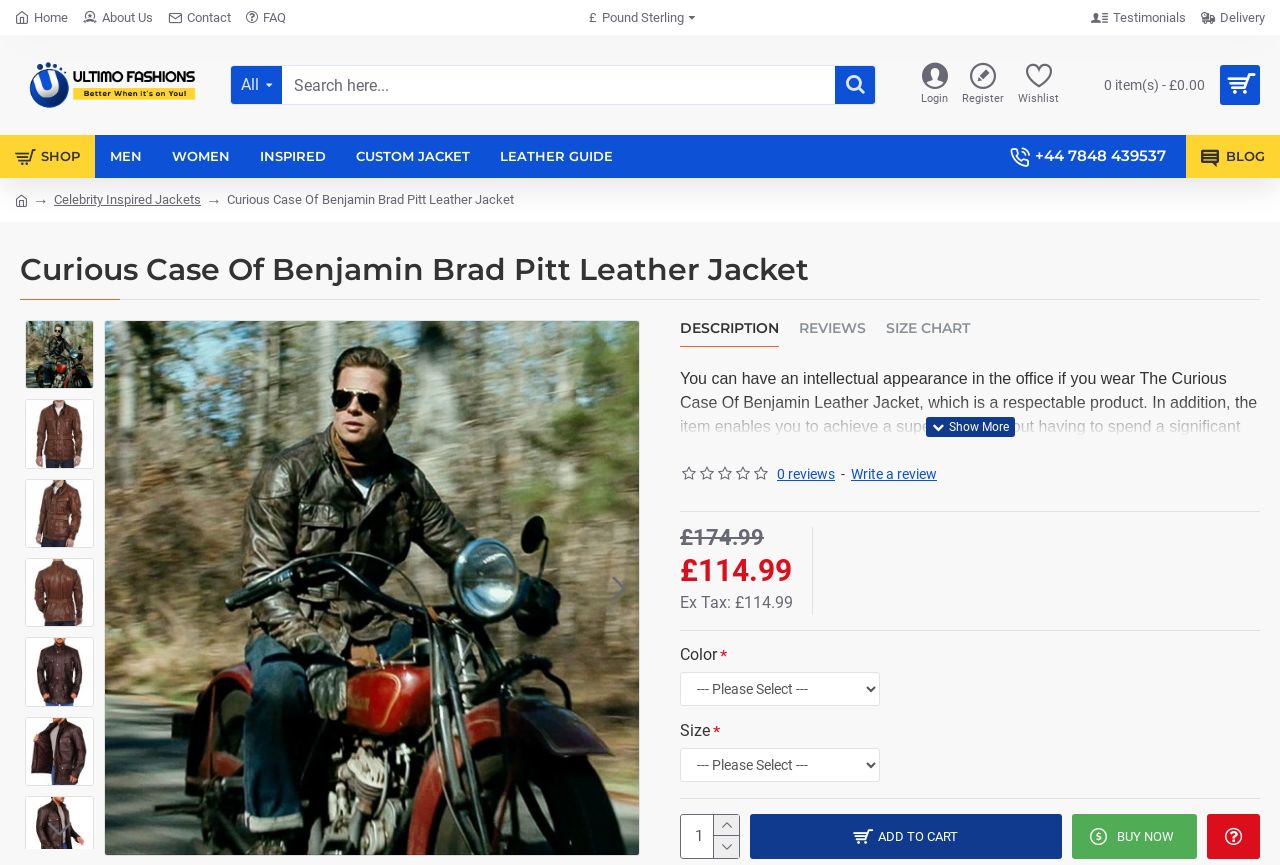Please provide the bounding box coordinates for the element that needs to be clicked to perform the instruction: "Login to your account". The coordinates must consist of four float numbers between 0 and 1, formatted as [left, top, right, bottom].

[0.716, 0.067, 0.745, 0.13]